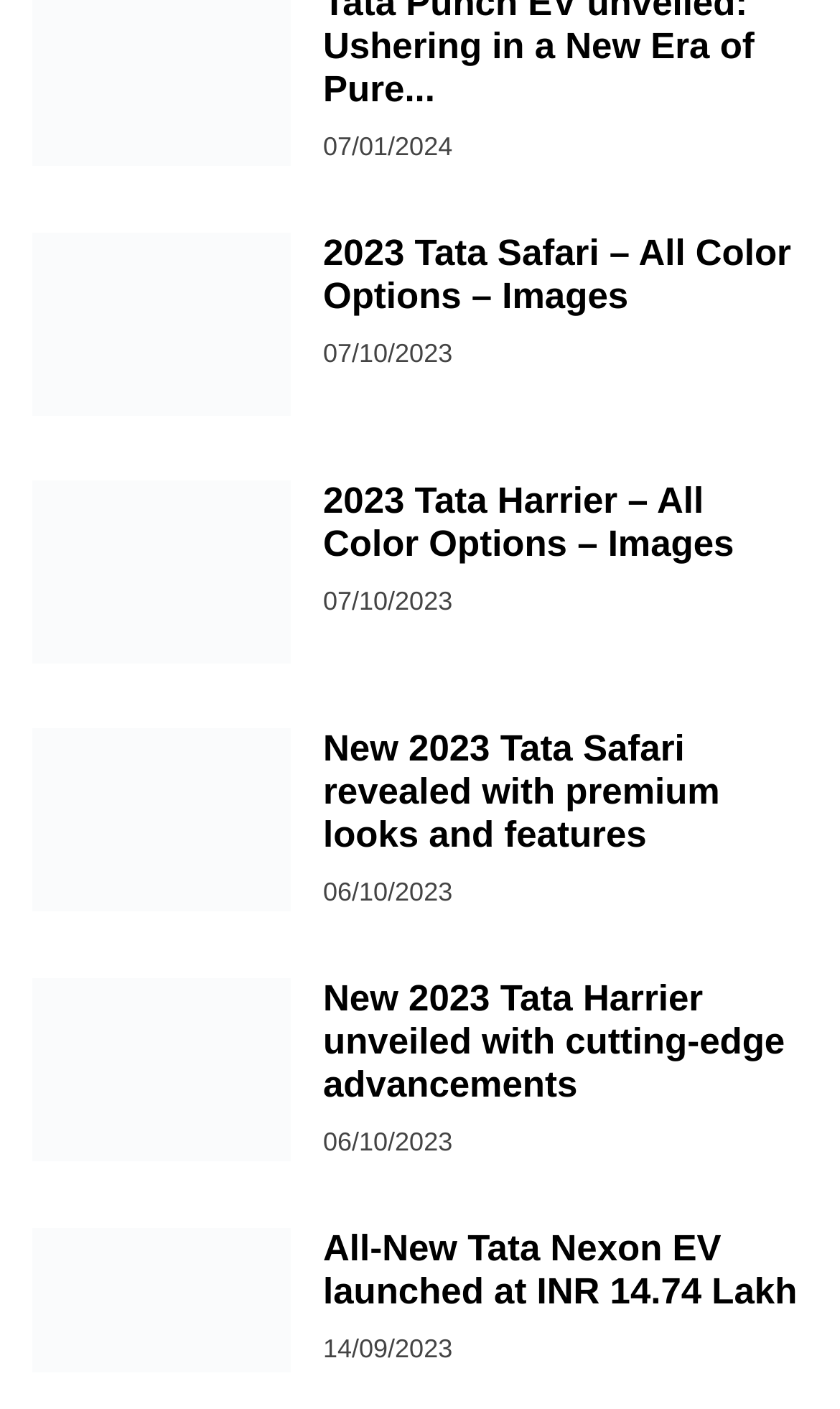Locate the bounding box coordinates of the item that should be clicked to fulfill the instruction: "Learn about All-New Tata Nexon EV launched at INR 14.74 Lakh".

[0.385, 0.871, 0.962, 0.933]